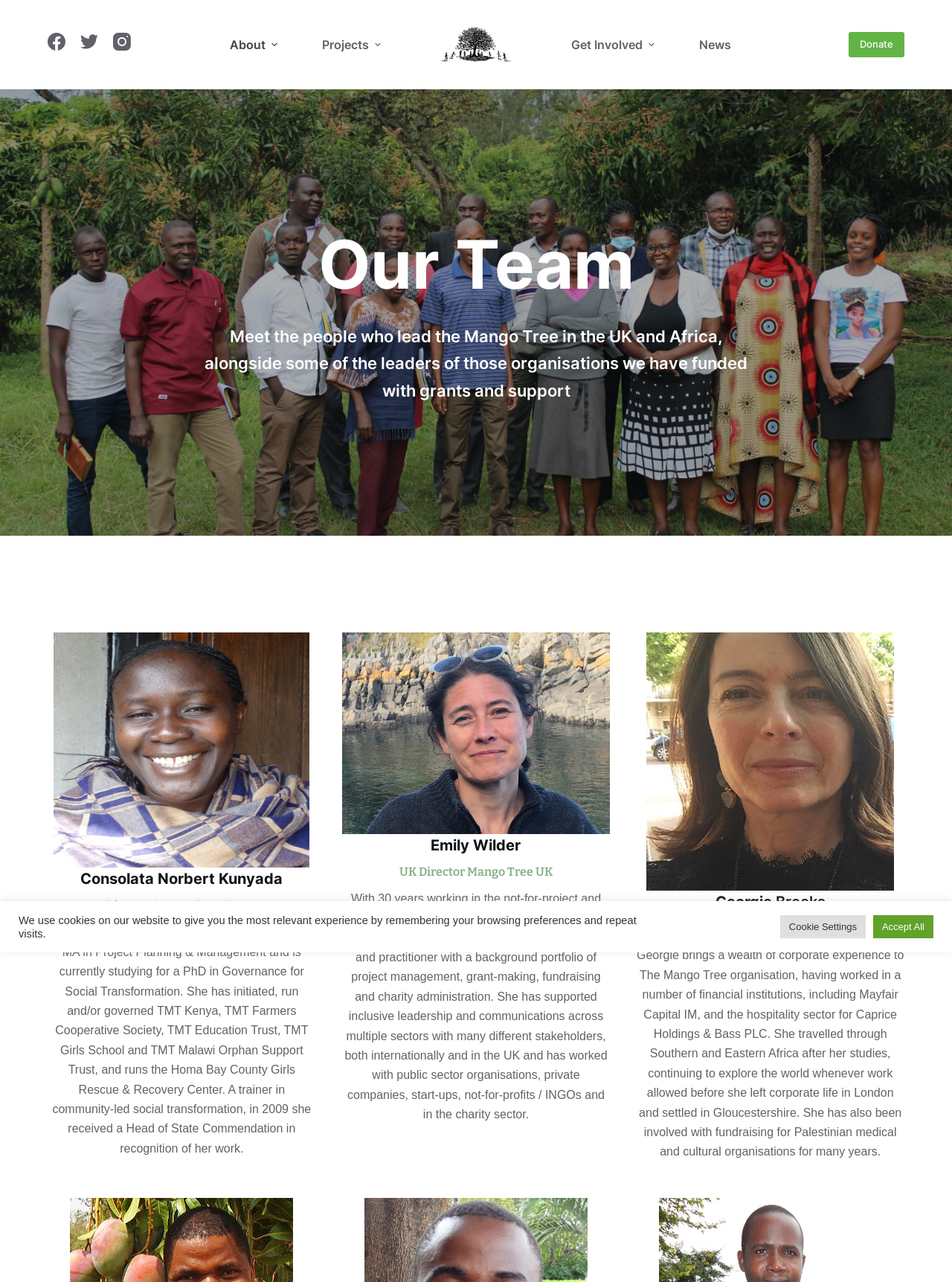Could you locate the bounding box coordinates for the section that should be clicked to accomplish this task: "View The Mango Tree link".

[0.463, 0.02, 0.537, 0.049]